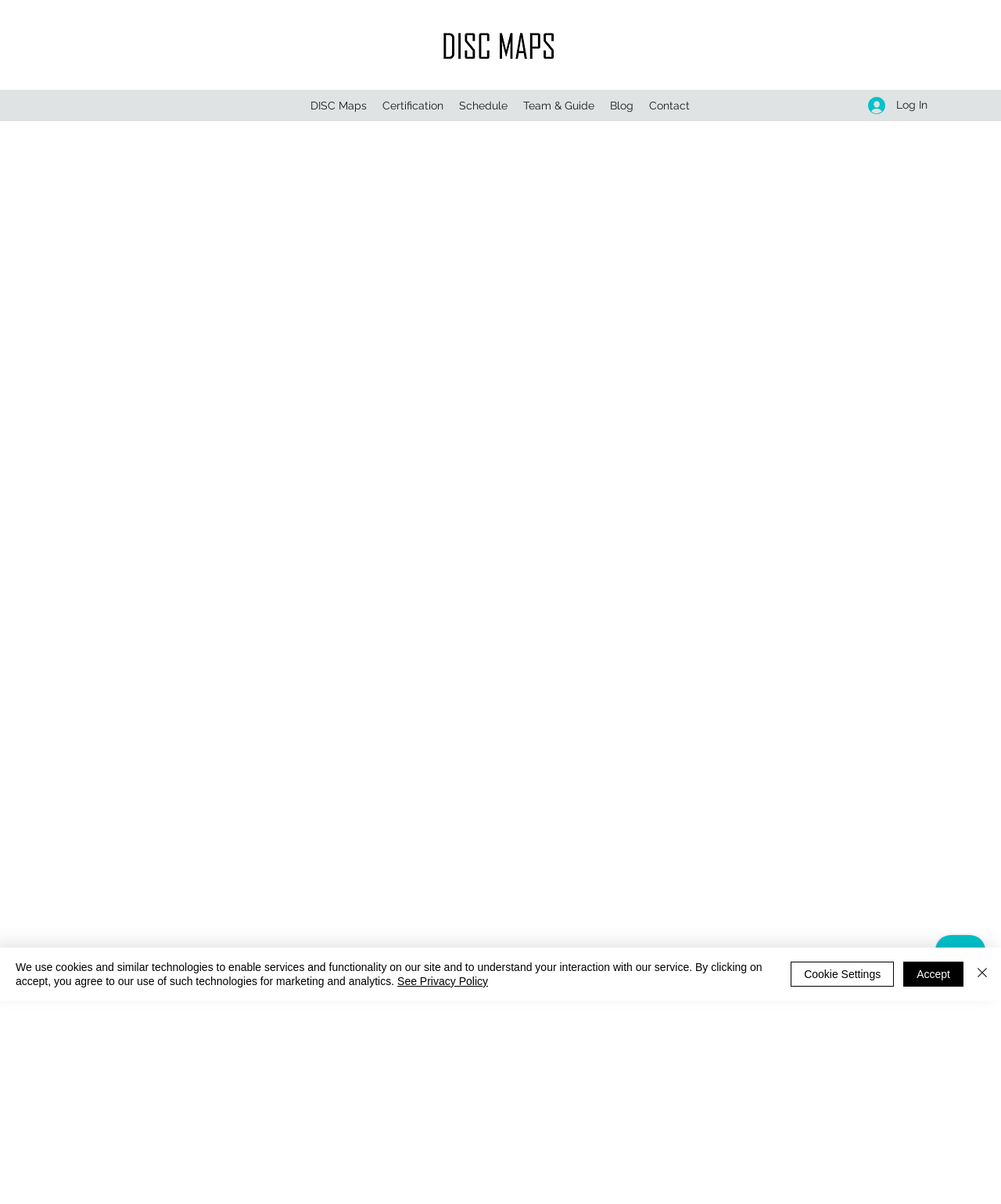Please identify the bounding box coordinates of the element on the webpage that should be clicked to follow this instruction: "Go to the Certification page". The bounding box coordinates should be given as four float numbers between 0 and 1, formatted as [left, top, right, bottom].

[0.375, 0.078, 0.451, 0.097]